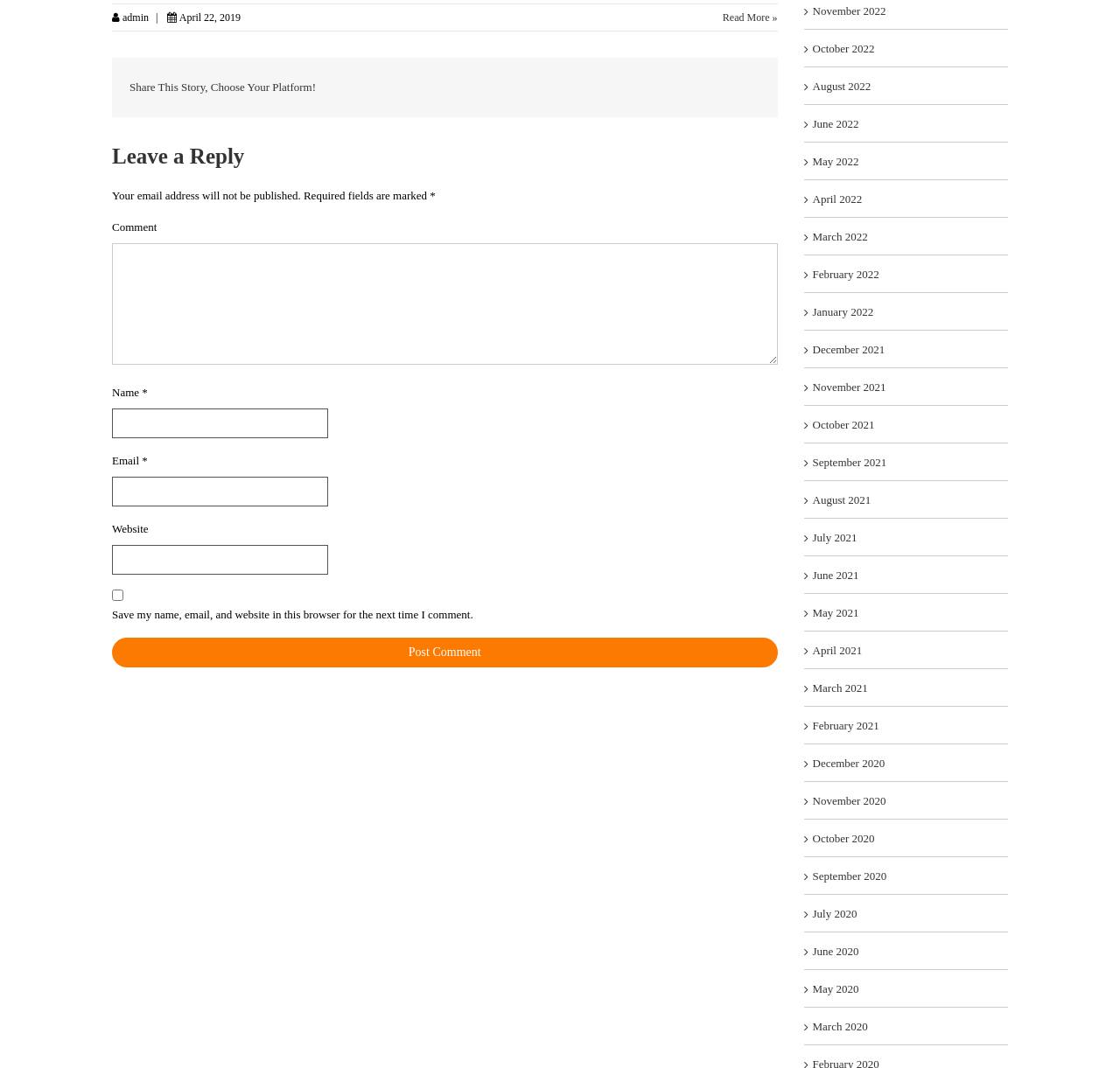How many months are listed in the webpage?
Based on the image, answer the question in a detailed manner.

The webpage lists 24 months, from April 2019 to December 2020, and from January 2021 to July 2021. These months can be found in the links with the  icon.